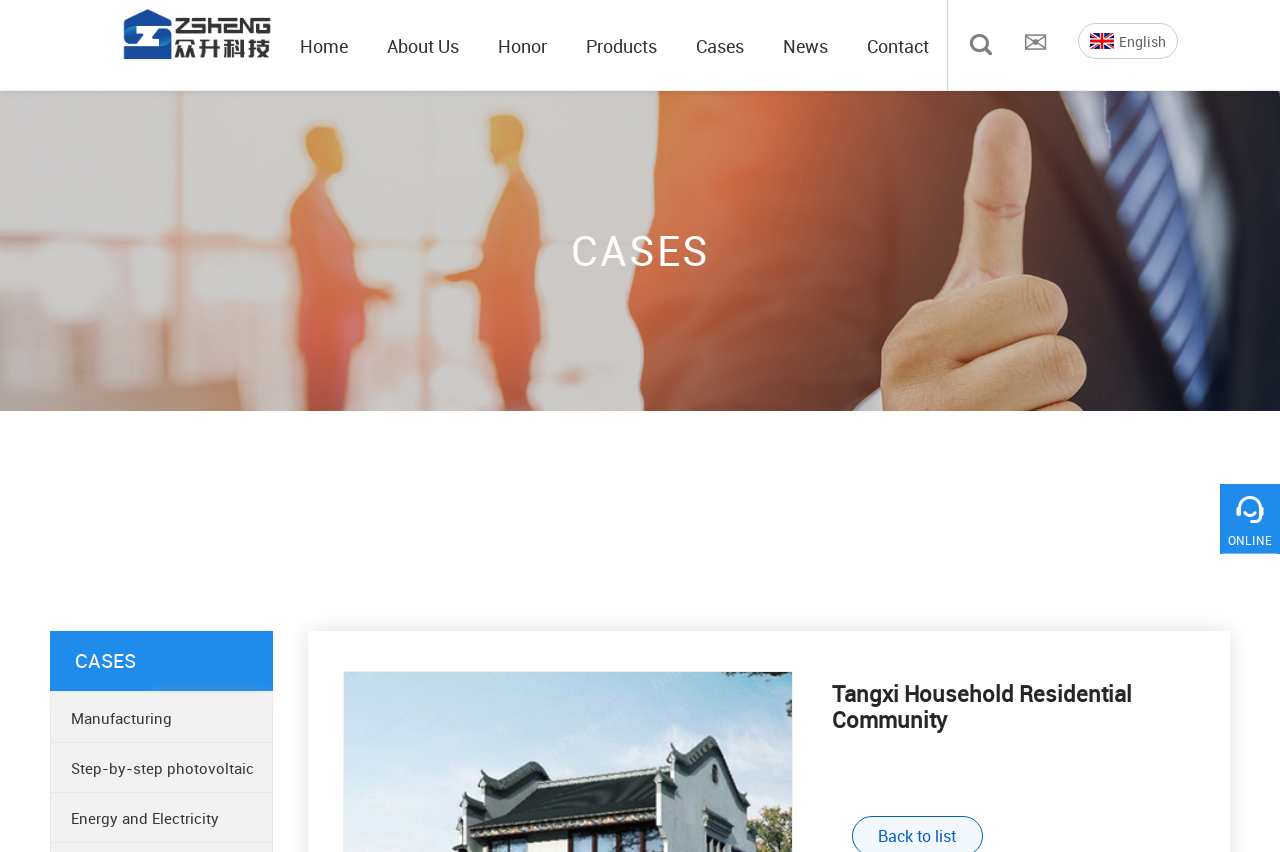What is the language of the webpage?
Answer the question with a detailed explanation, including all necessary information.

I found the StaticText 'English' next to the image 'Language' which suggests that the language of the webpage is English.